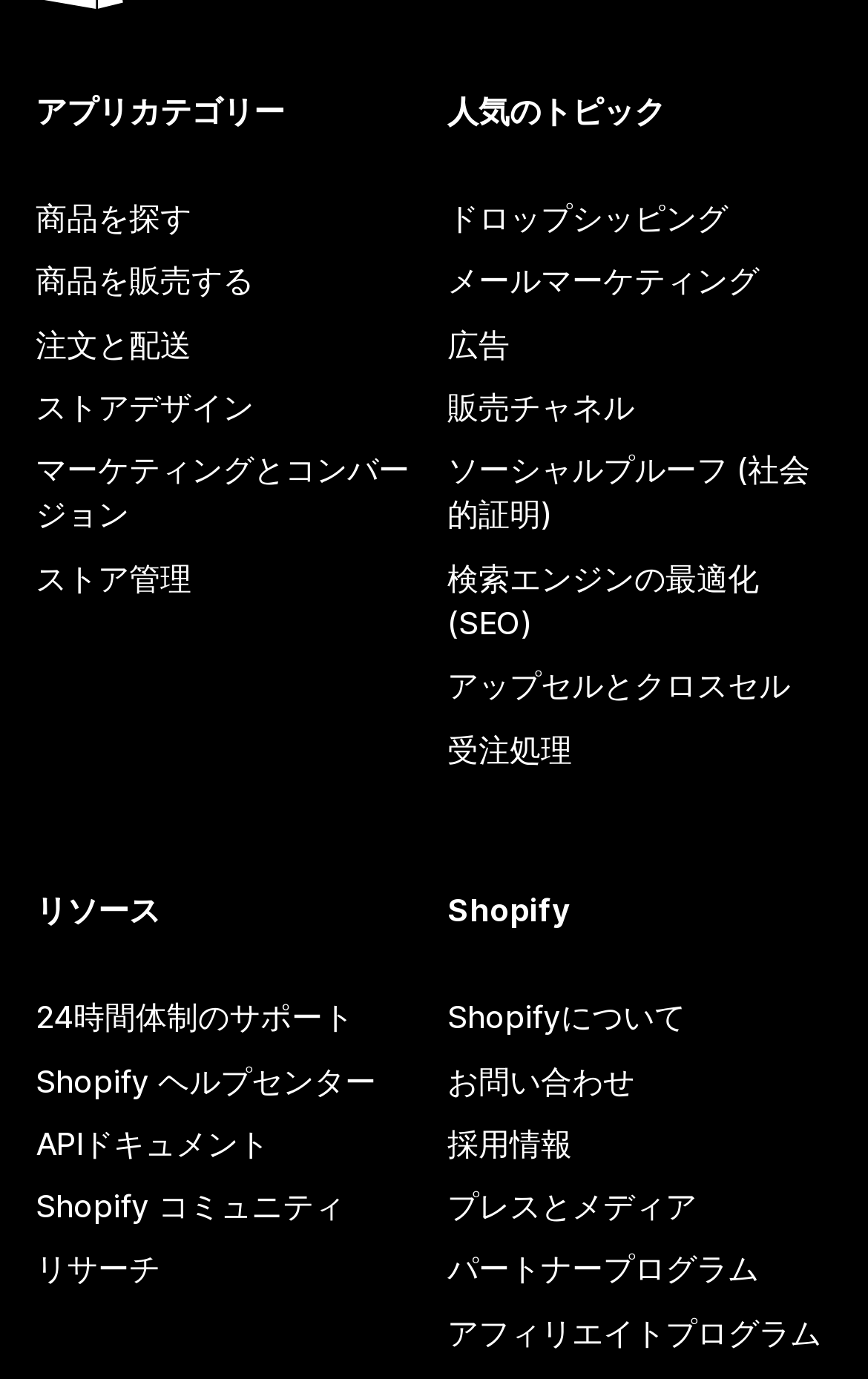From the element description: "Shopify コミュニティ", extract the bounding box coordinates of the UI element. The coordinates should be expressed as four float numbers between 0 and 1, in the order [left, top, right, bottom].

[0.041, 0.852, 0.485, 0.898]